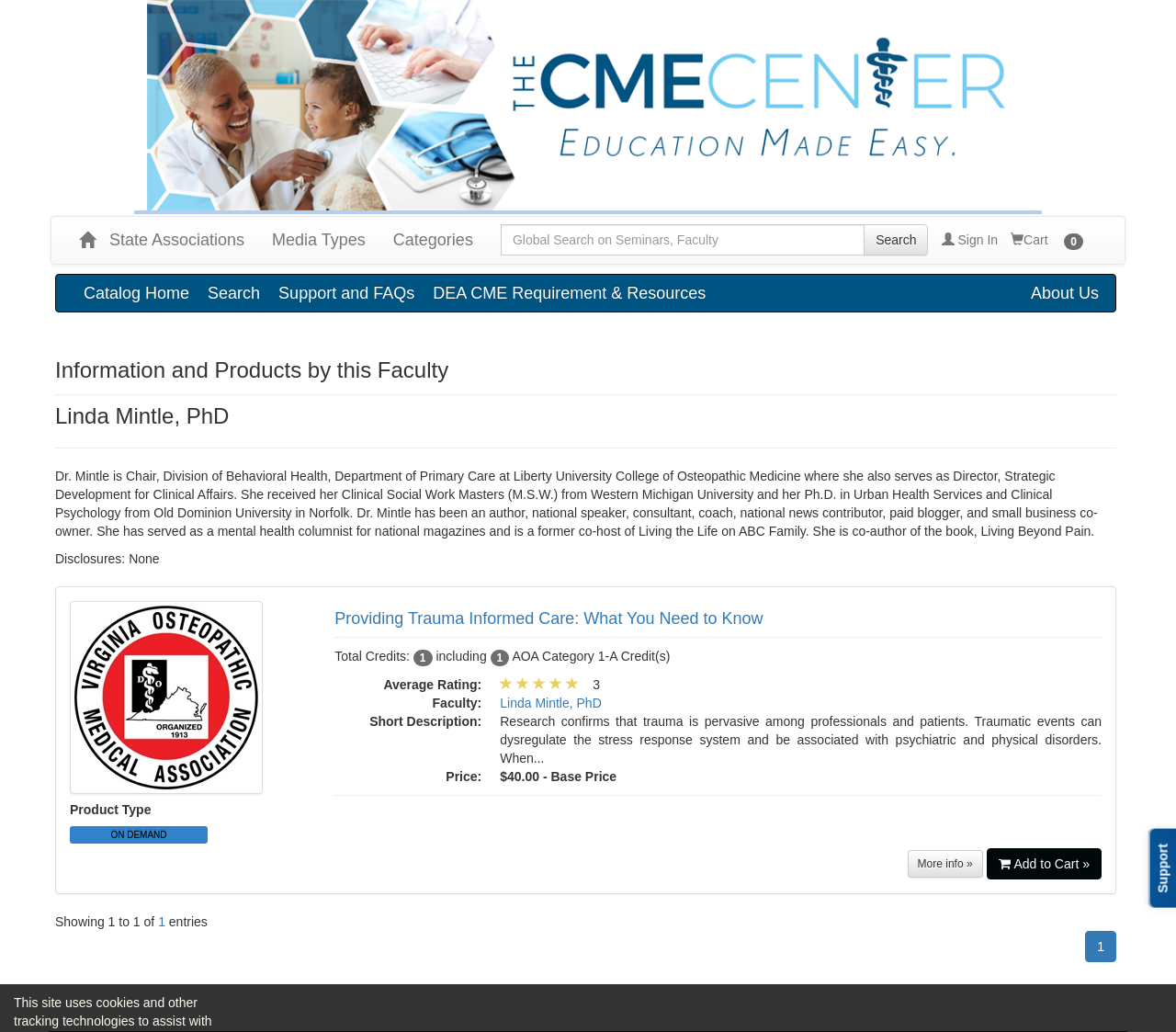Respond with a single word or phrase to the following question: What is the average rating of the product?

3